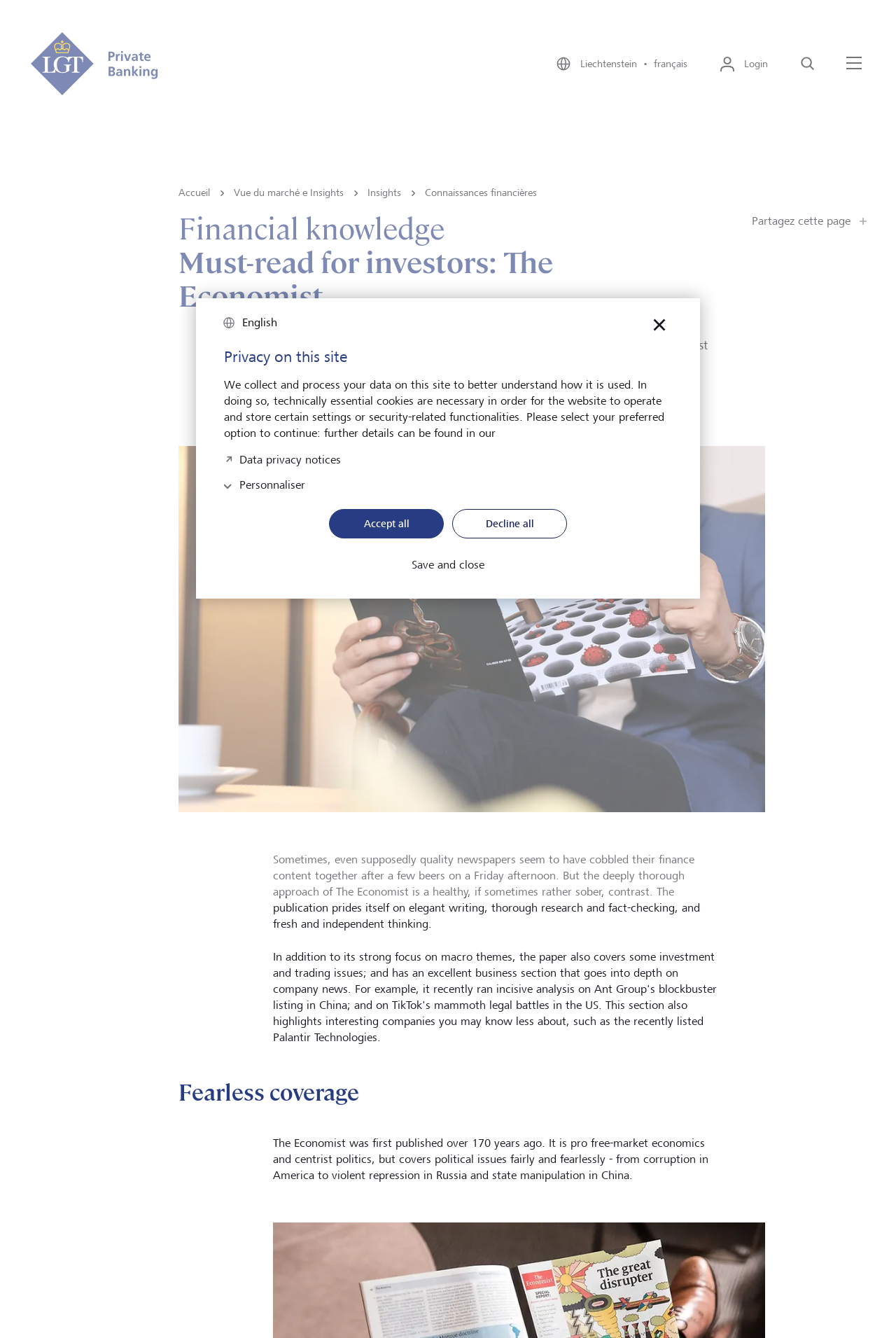What is the name of the publication?
Please describe in detail the information shown in the image to answer the question.

The name of the publication can be found in the image caption 'The economist' and also in the text 'Must-read for investors: The Economist' which is a heading on the webpage.